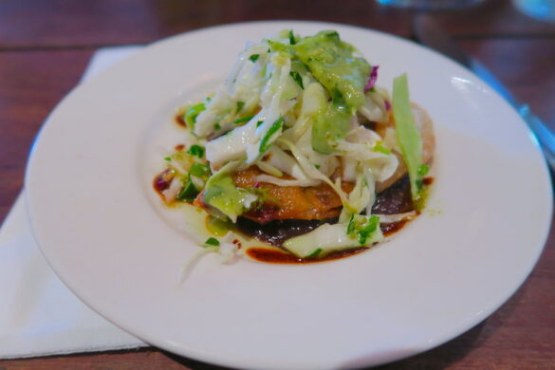What is the empanada served on?
Based on the visual details in the image, please answer the question thoroughly.

The dish is served on a classic white plate, with a simple napkin underneath, embodying a rustic yet elegant dining experience.